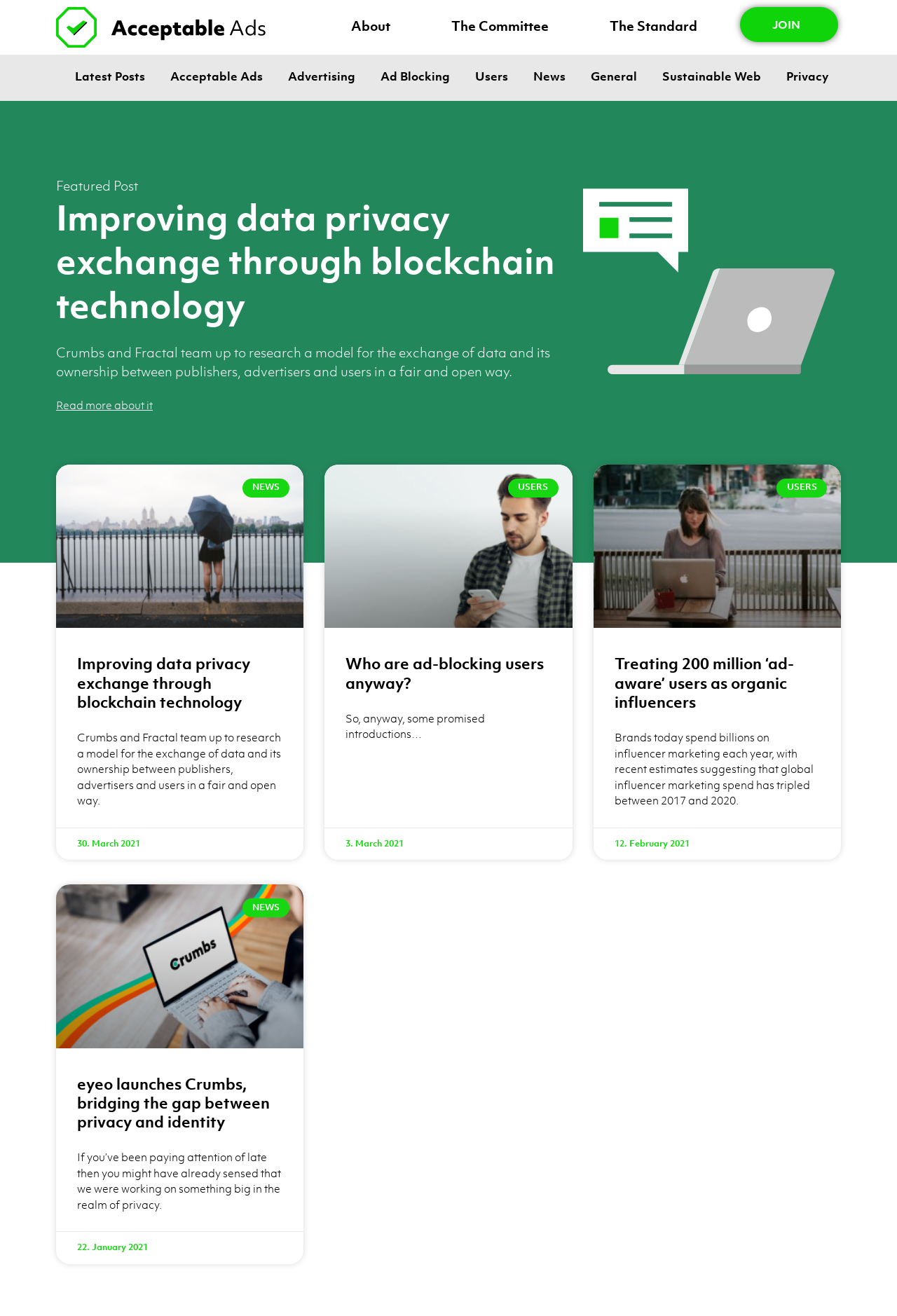Using the format (top-left x, top-left y, bottom-right x, bottom-right y), provide the bounding box coordinates for the described UI element. All values should be floating point numbers between 0 and 1: Who are ad-blocking users anyway?

[0.385, 0.625, 0.607, 0.652]